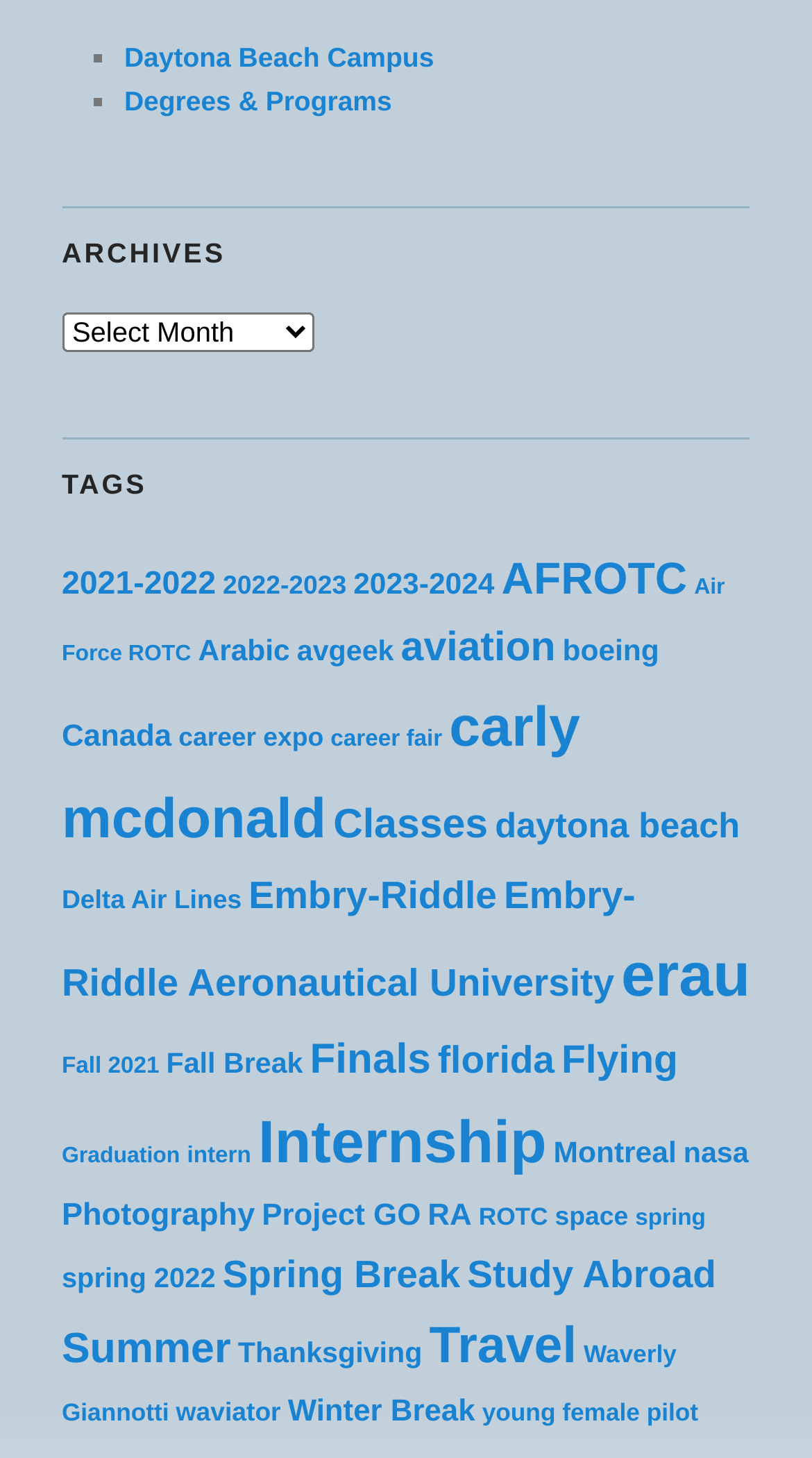Provide a brief response using a word or short phrase to this question:
How many posts are there about 'Internship'?

100